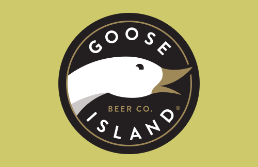Analyze the image and describe all key details you can observe.

The image features the logo of Goose Island Beer Co., a brand recognized for its classic and innovative craft beers. The logo prominently displays a stylized white goose, representing the brand's name, set against a muted green background. This image symbolizes the brewery's commitment to quality and tradition, highlighting their legacy in the craft beer industry. Goose Island is celebrated for its distinct offerings like Honkers Ale and Goose IPA, which have both become favorites among beer enthusiasts, known for their refreshing flavors and approachable styles. This visual element conveys the brand's identity and connection to a vibrant brewing culture.